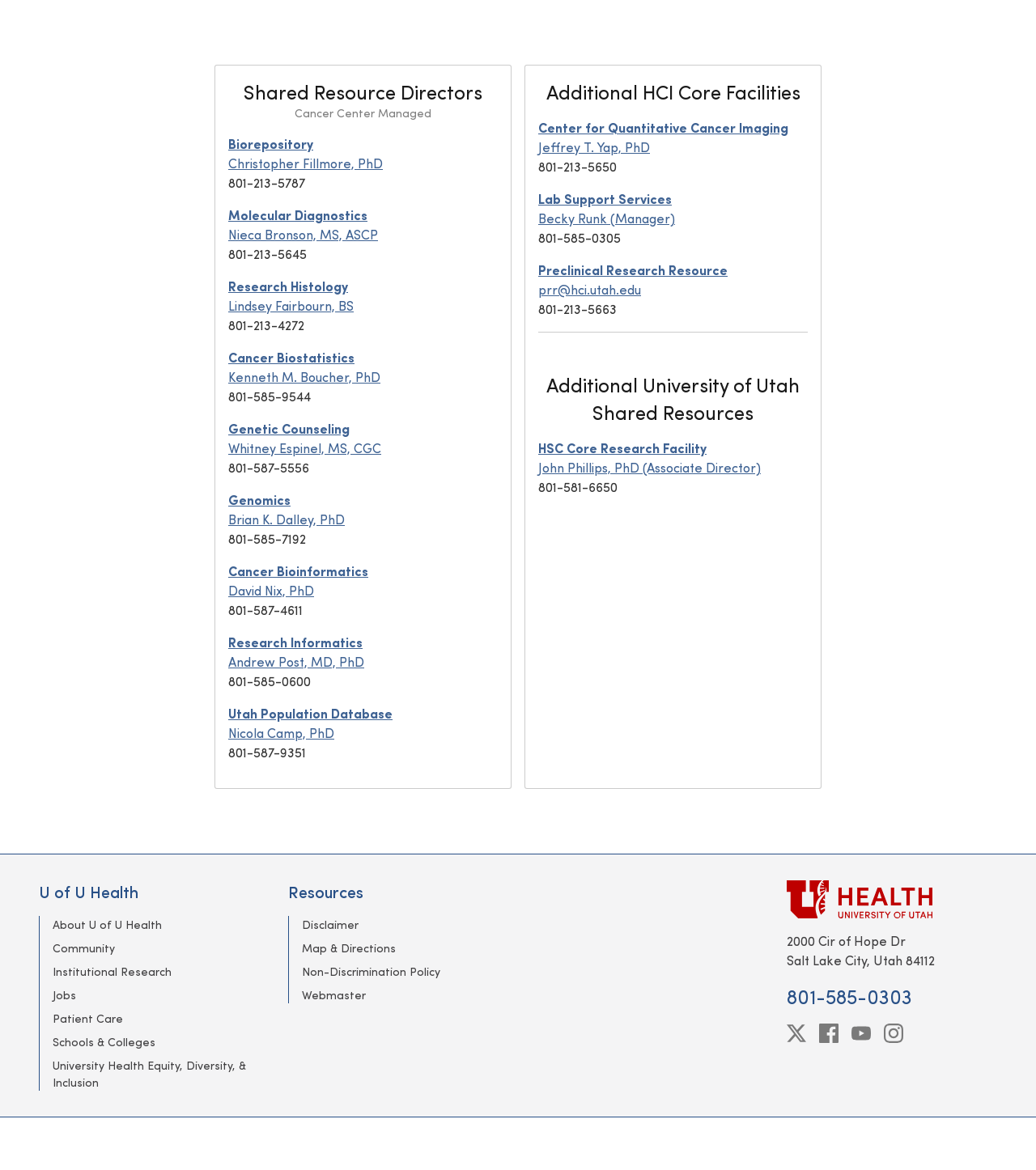Pinpoint the bounding box coordinates for the area that should be clicked to perform the following instruction: "View Cancer Biostatistics".

[0.22, 0.298, 0.342, 0.312]